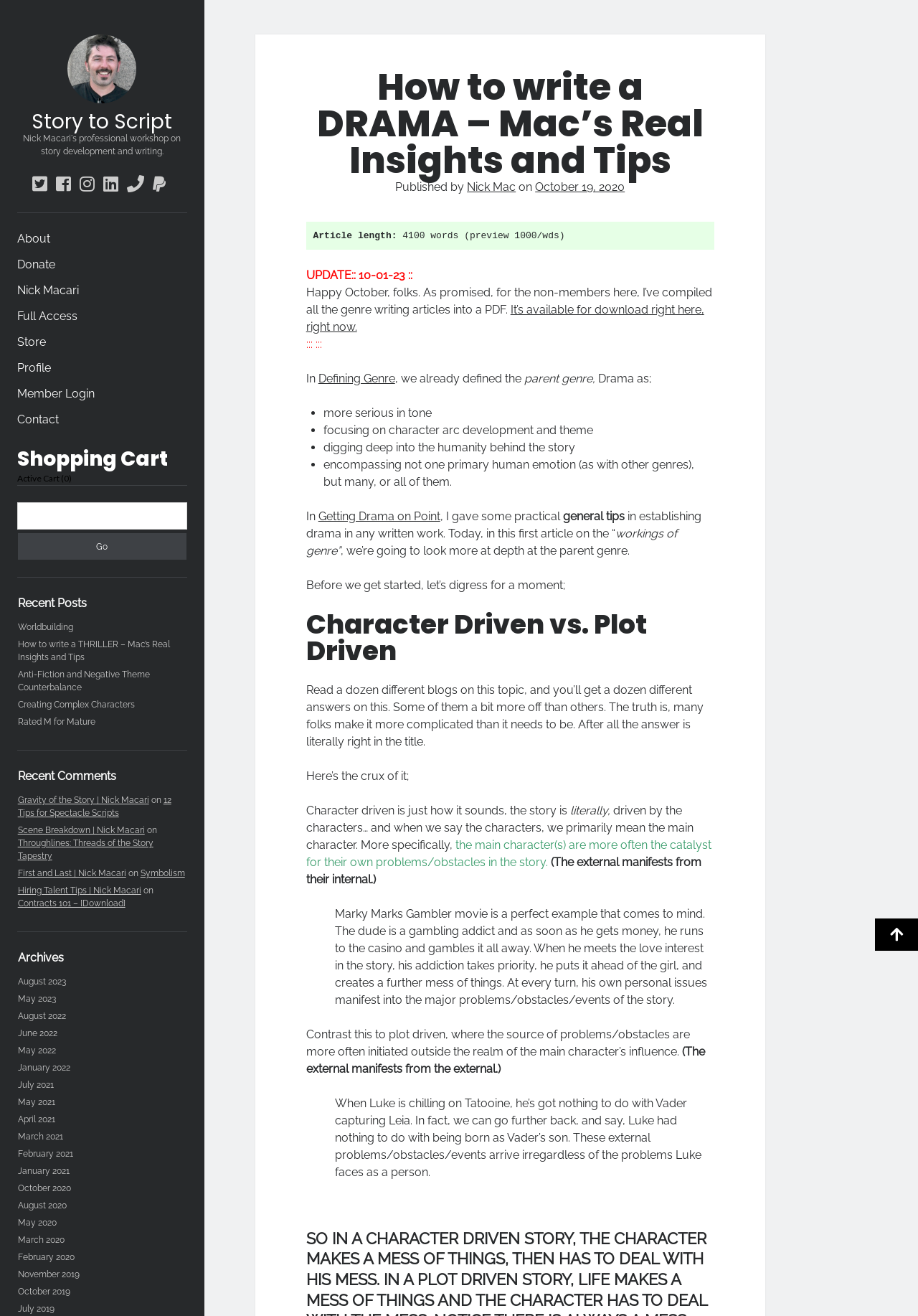Locate the bounding box coordinates of the element you need to click to accomplish the task described by this instruction: "Read the article about How to write a THRILLER".

[0.019, 0.486, 0.185, 0.503]